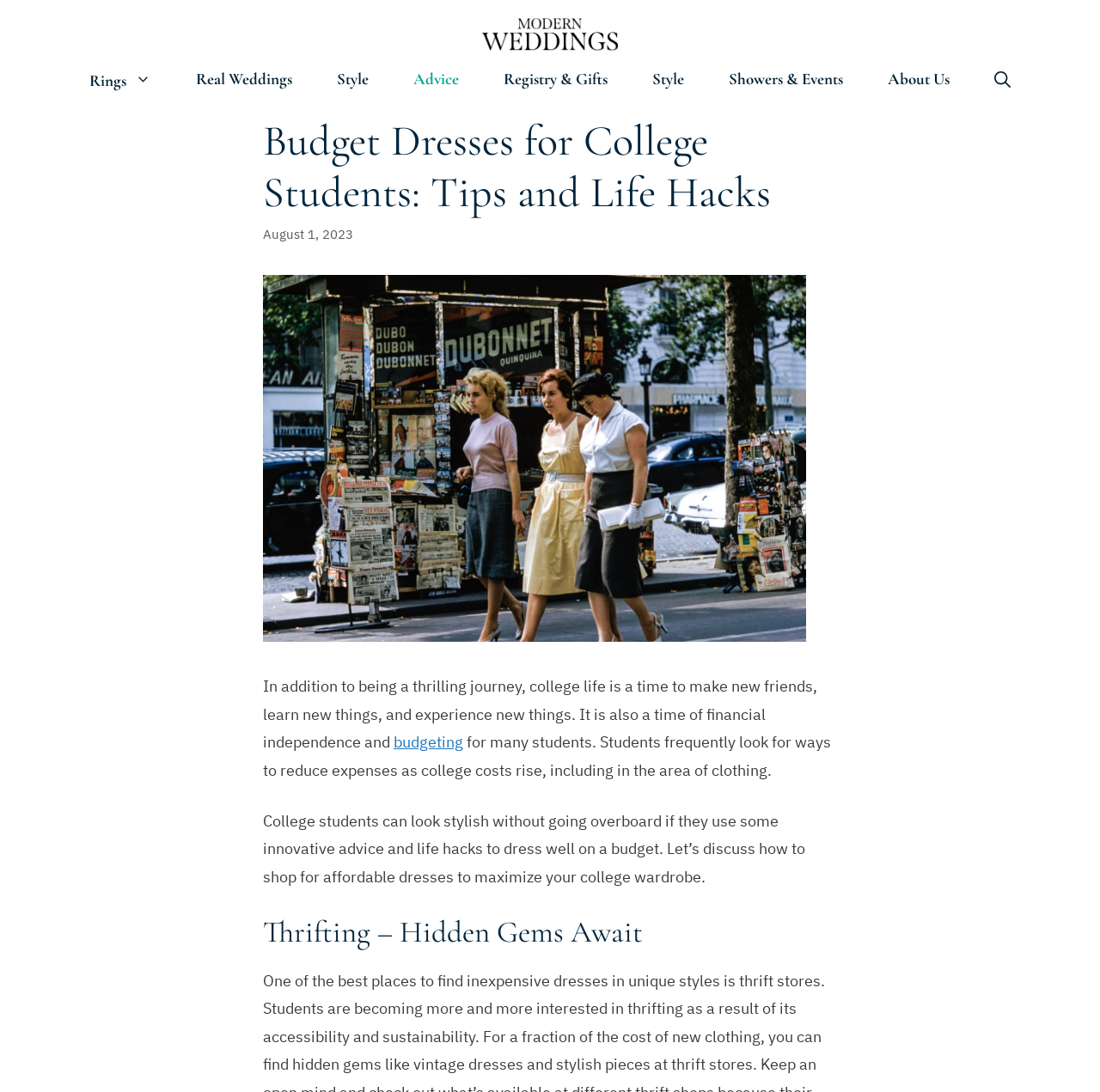What is the first tip mentioned in the article? Using the information from the screenshot, answer with a single word or phrase.

Thrifting